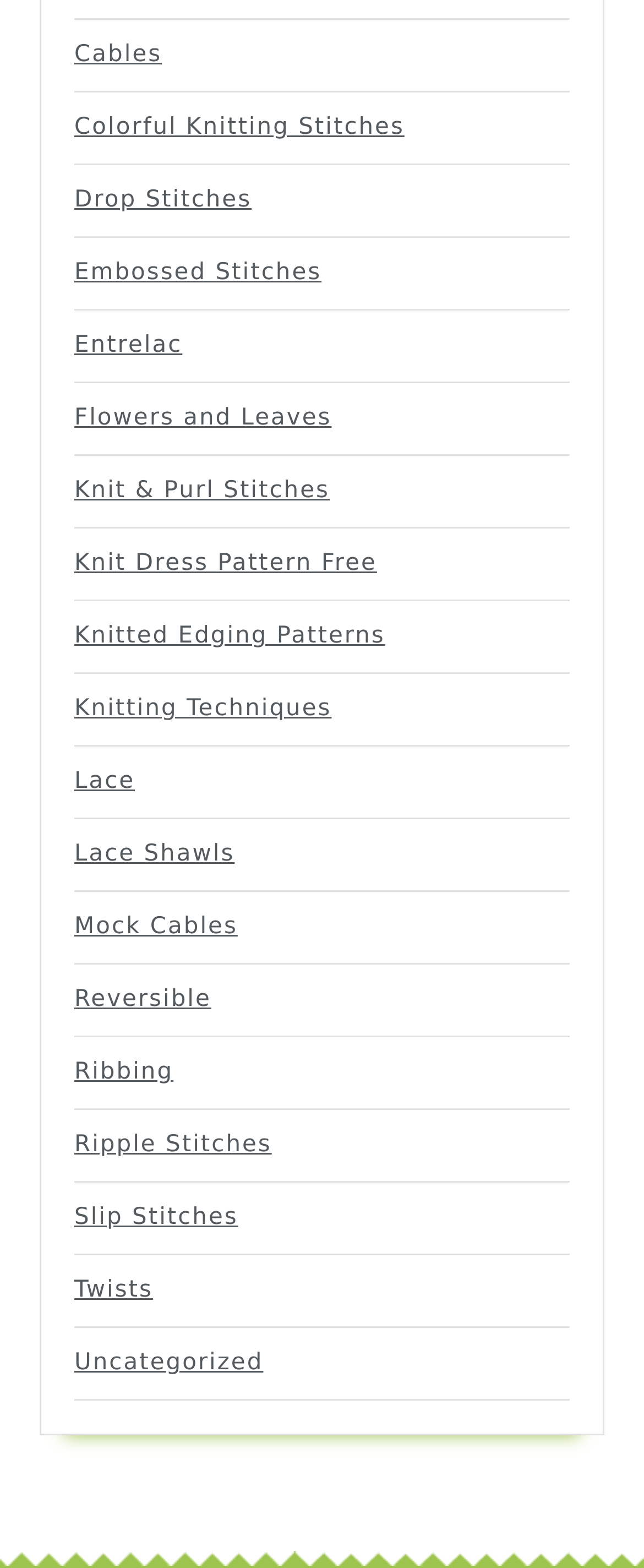Find the bounding box coordinates of the element I should click to carry out the following instruction: "browse Reversible".

[0.115, 0.629, 0.328, 0.646]